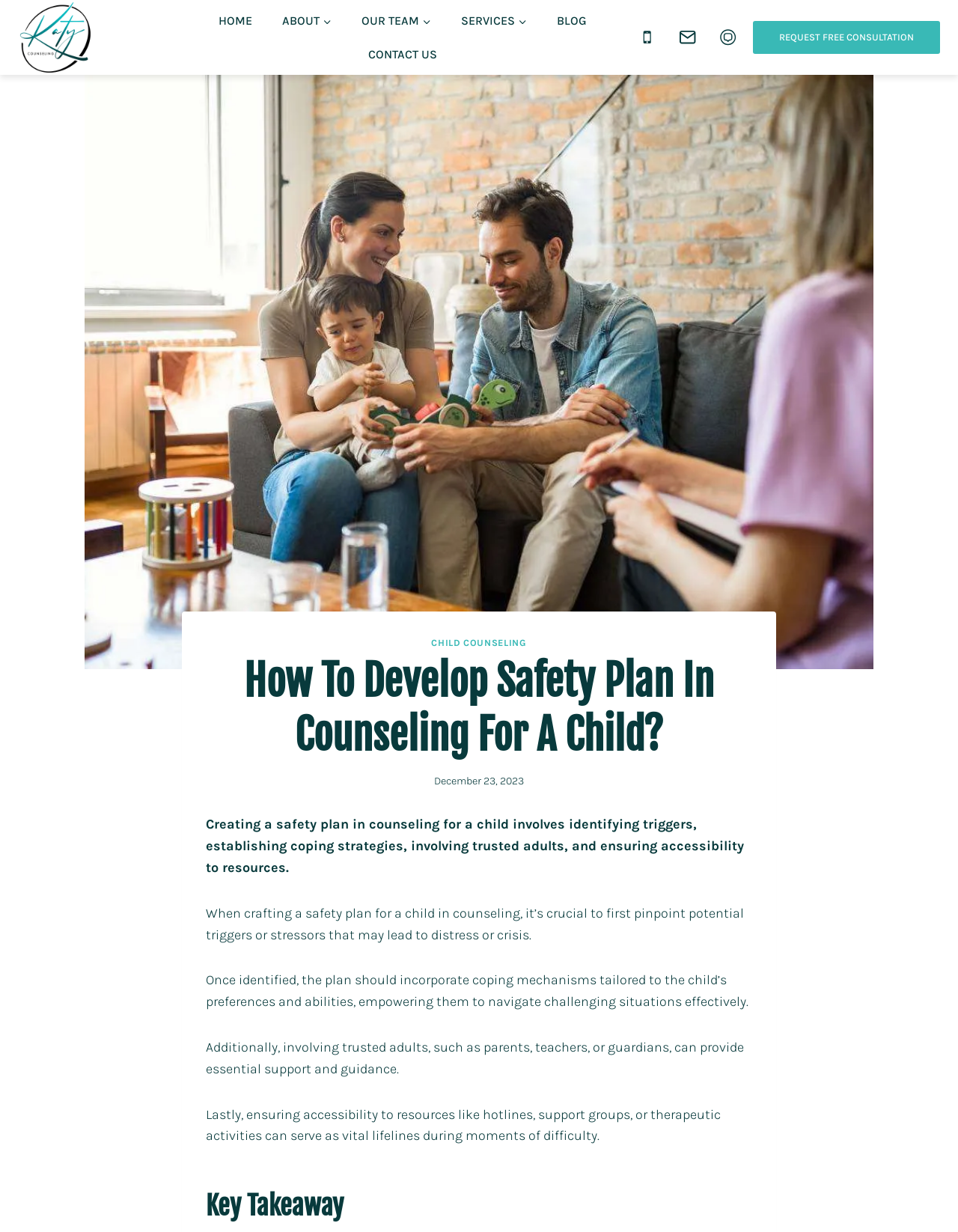Locate the bounding box coordinates of the region to be clicked to comply with the following instruction: "Click on the 'HOME' link". The coordinates must be four float numbers between 0 and 1, in the form [left, top, right, bottom].

[0.212, 0.003, 0.279, 0.03]